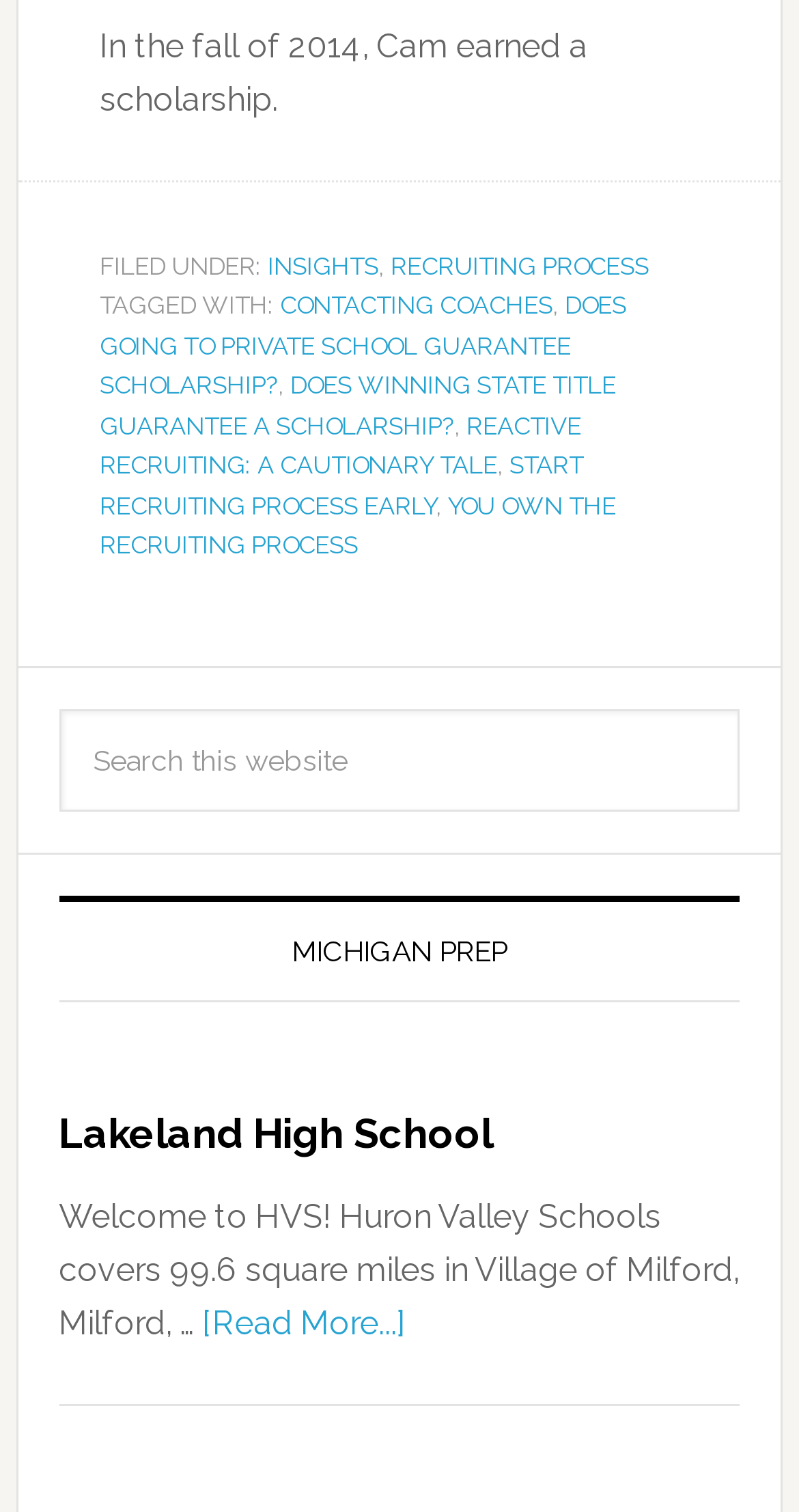Find the bounding box coordinates for the element that must be clicked to complete the instruction: "Check the location". The coordinates should be four float numbers between 0 and 1, indicated as [left, top, right, bottom].

None